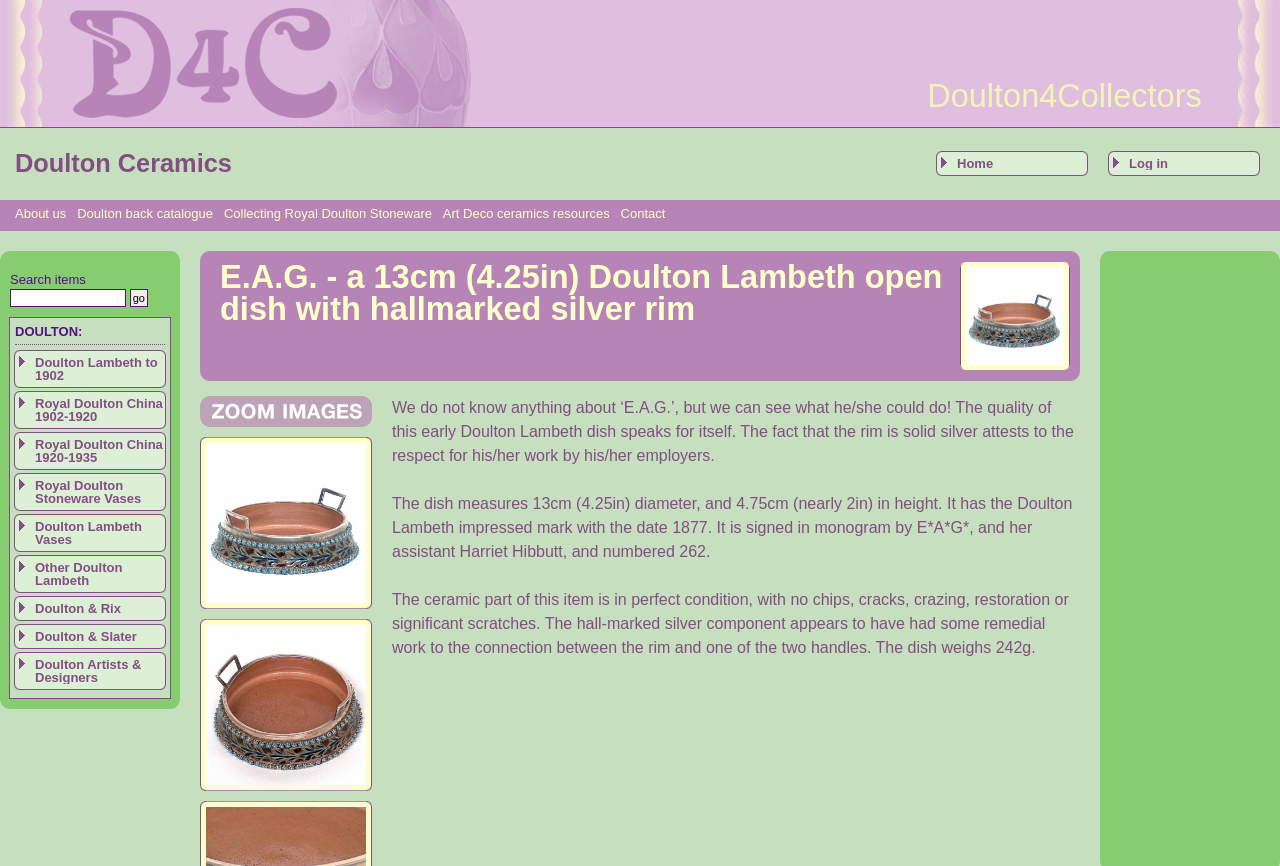What is the condition of the ceramic part?
Based on the screenshot, provide your answer in one word or phrase.

Perfect